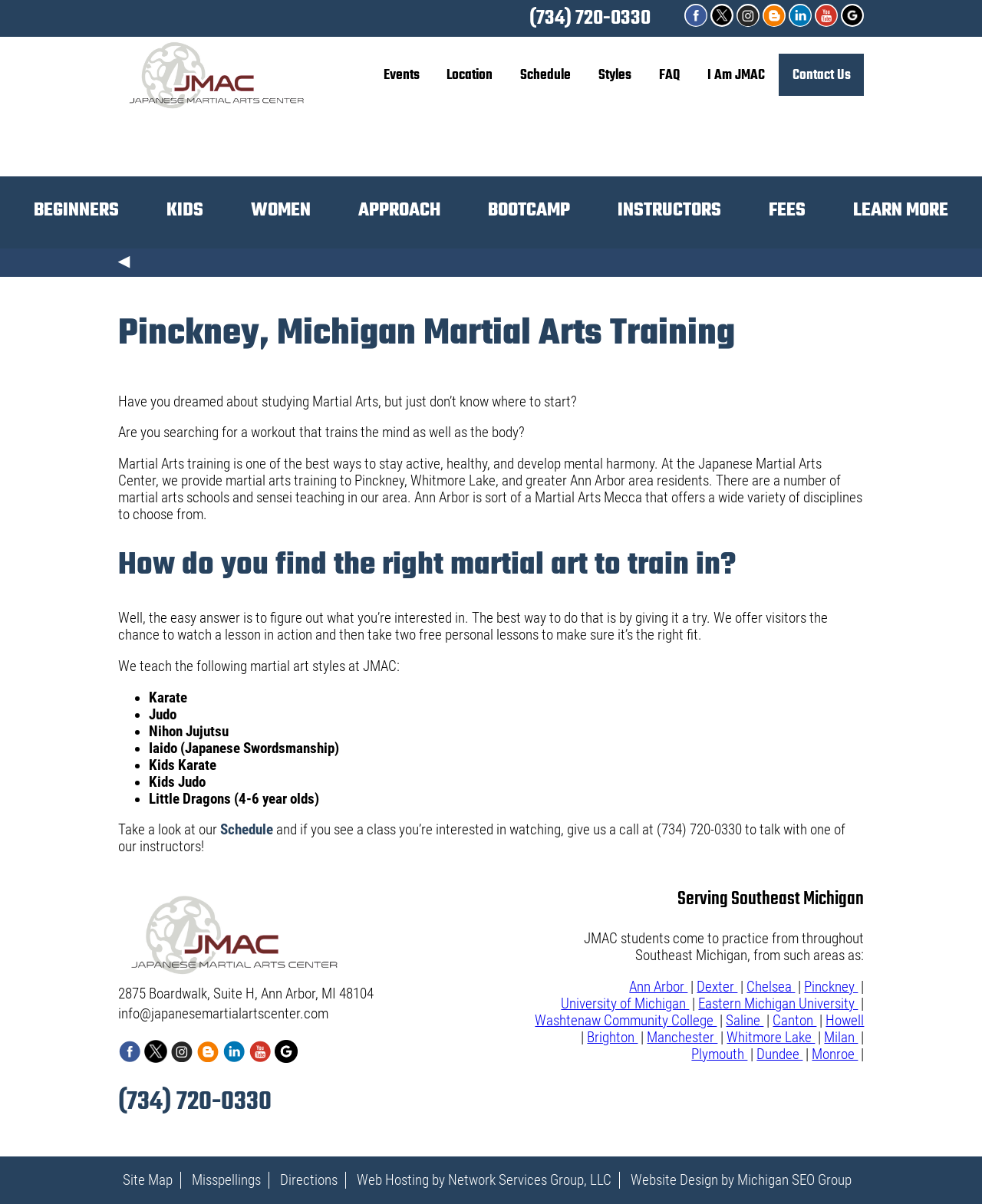What is the address of the Japanese Martial Arts Center?
Using the visual information, respond with a single word or phrase.

2875 Boardwalk, Suite H, Ann Arbor, MI 48104